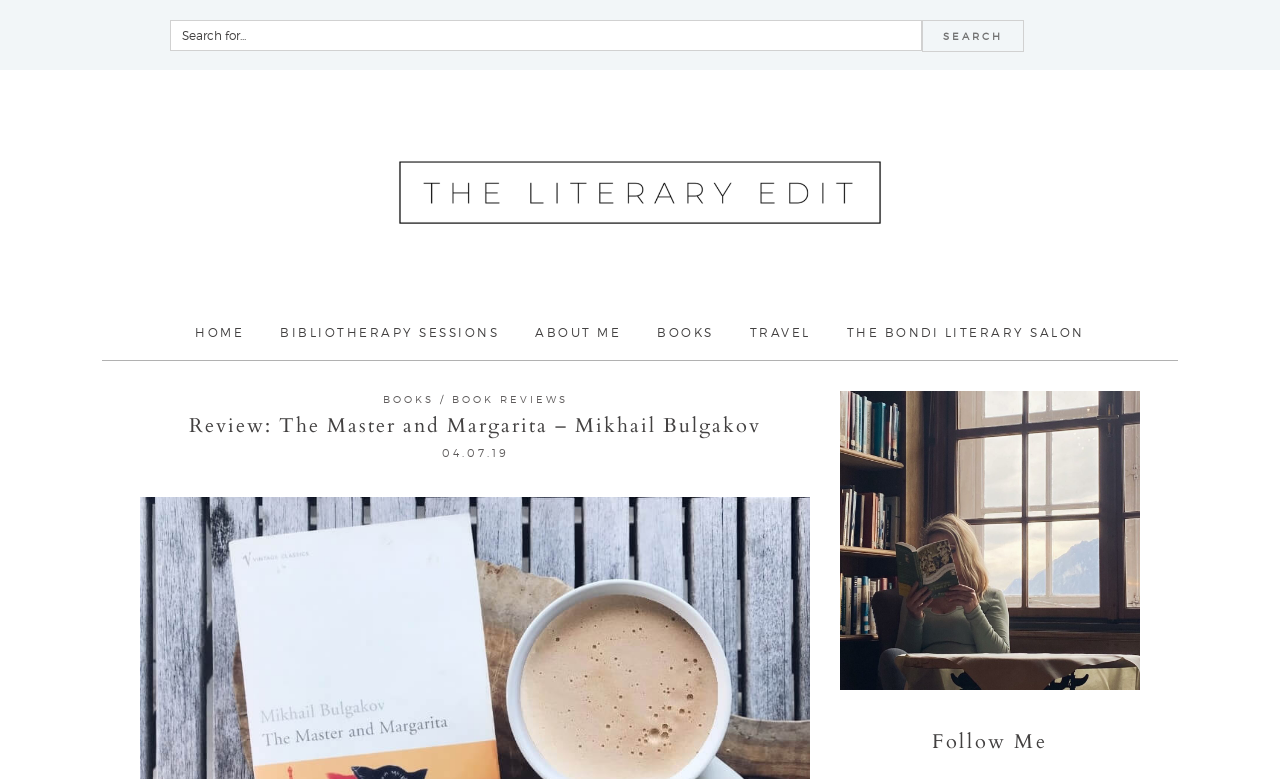Using the element description: "title="Google my business"", determine the bounding box coordinates. The coordinates should be in the format [left, top, right, bottom], with values between 0 and 1.

None